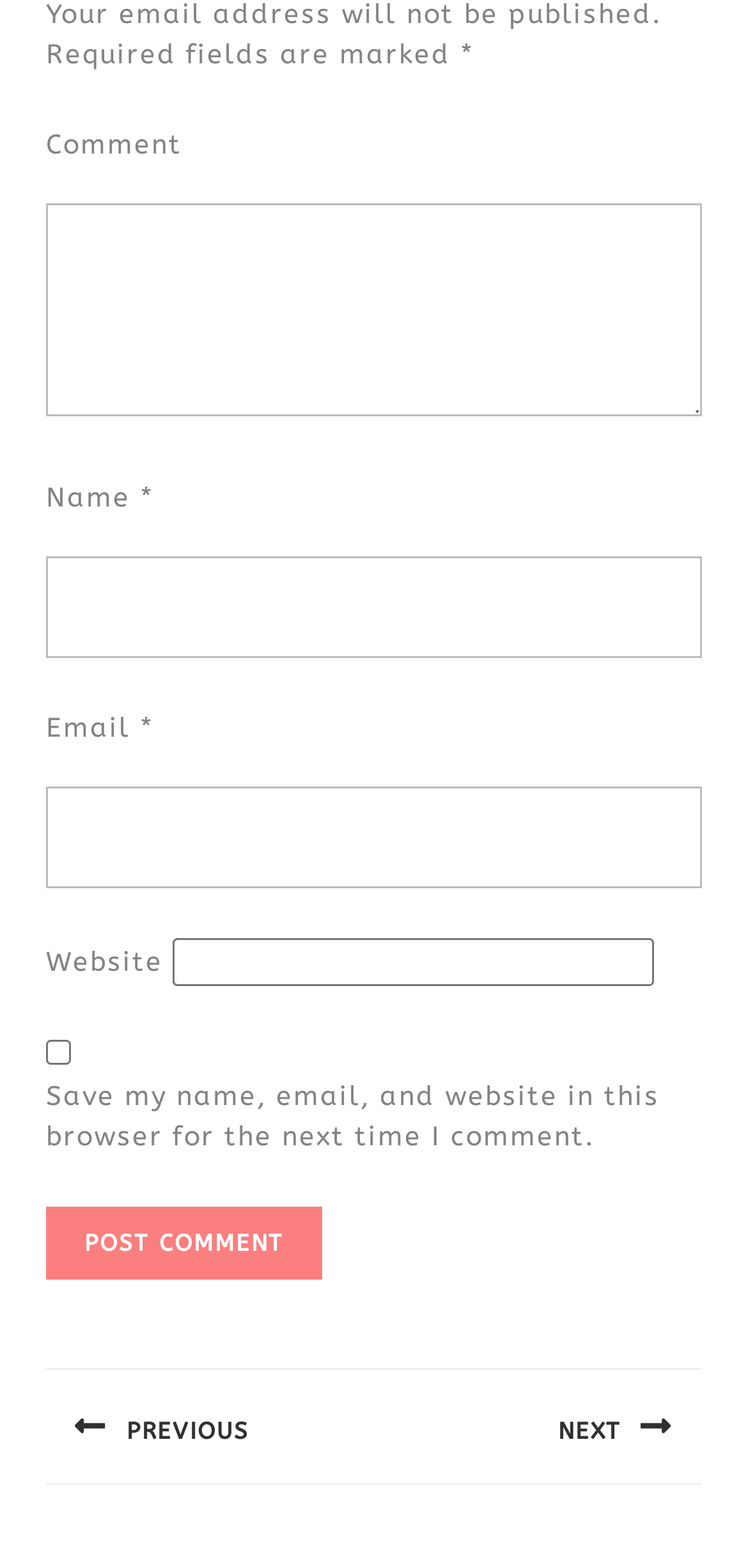Please provide a one-word or short phrase answer to the question:
What is the purpose of this webpage?

Leave a comment